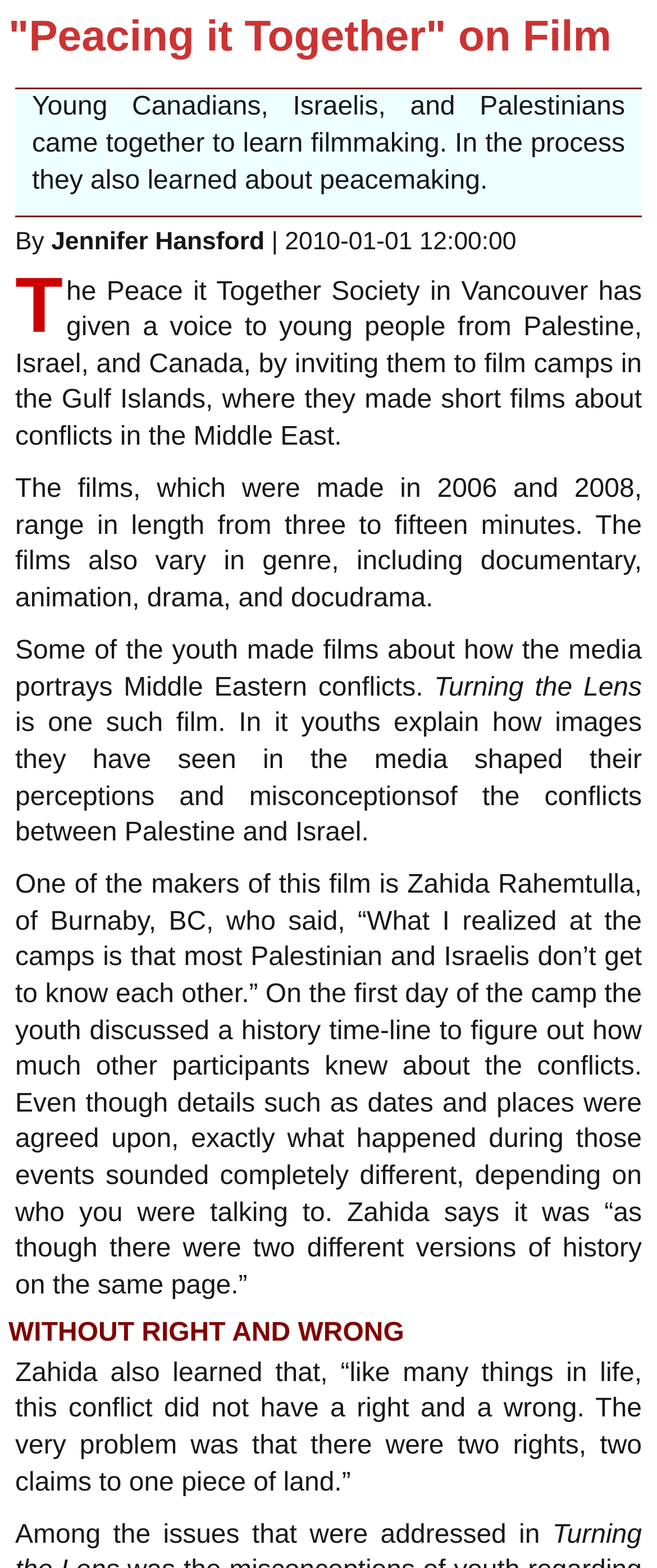What is the format of the films made by the youth participants?
Using the image as a reference, answer the question with a short word or phrase.

Short films